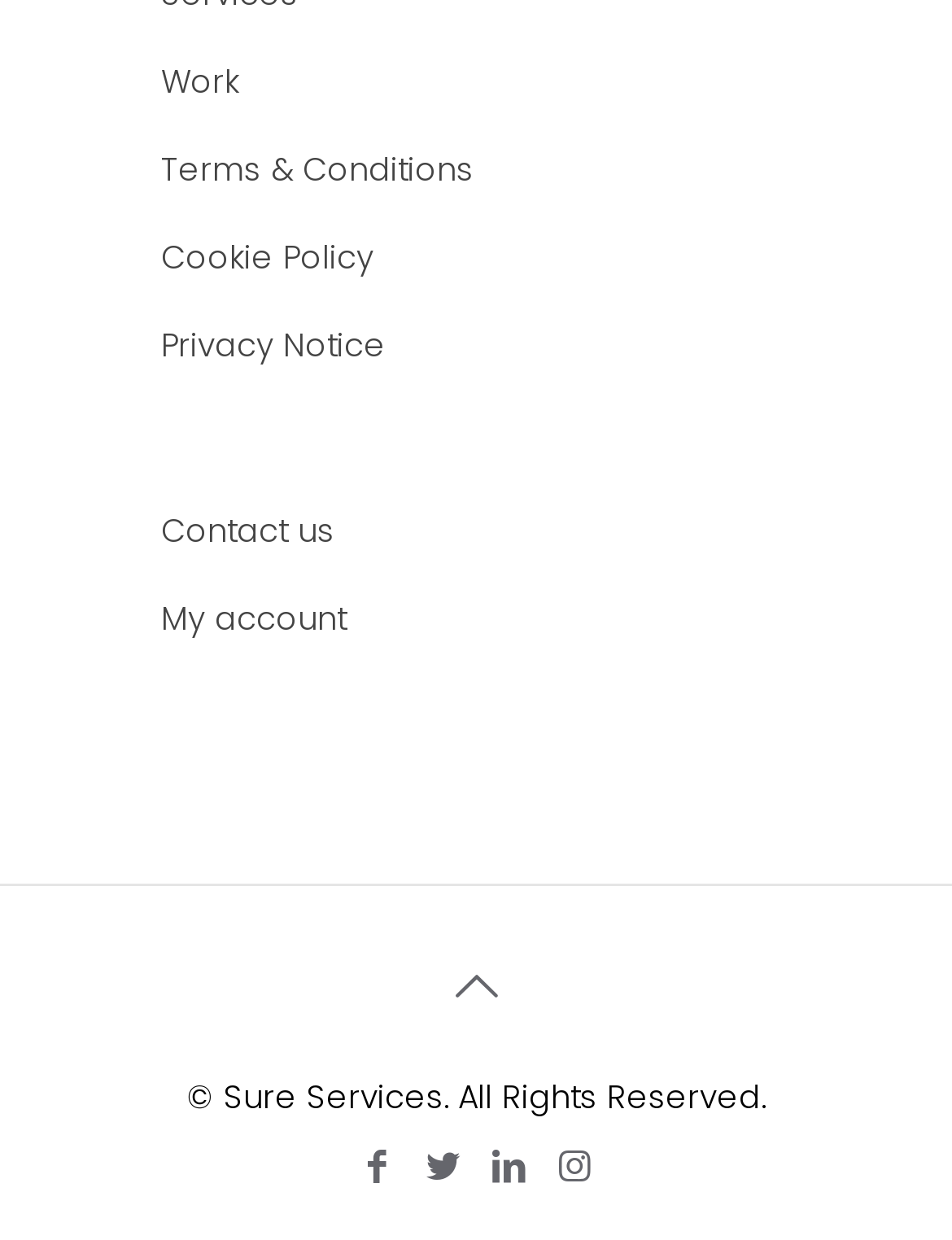Find the bounding box of the UI element described as: "Terms & Conditions". The bounding box coordinates should be given as four float values between 0 and 1, i.e., [left, top, right, bottom].

[0.162, 0.102, 0.89, 0.173]